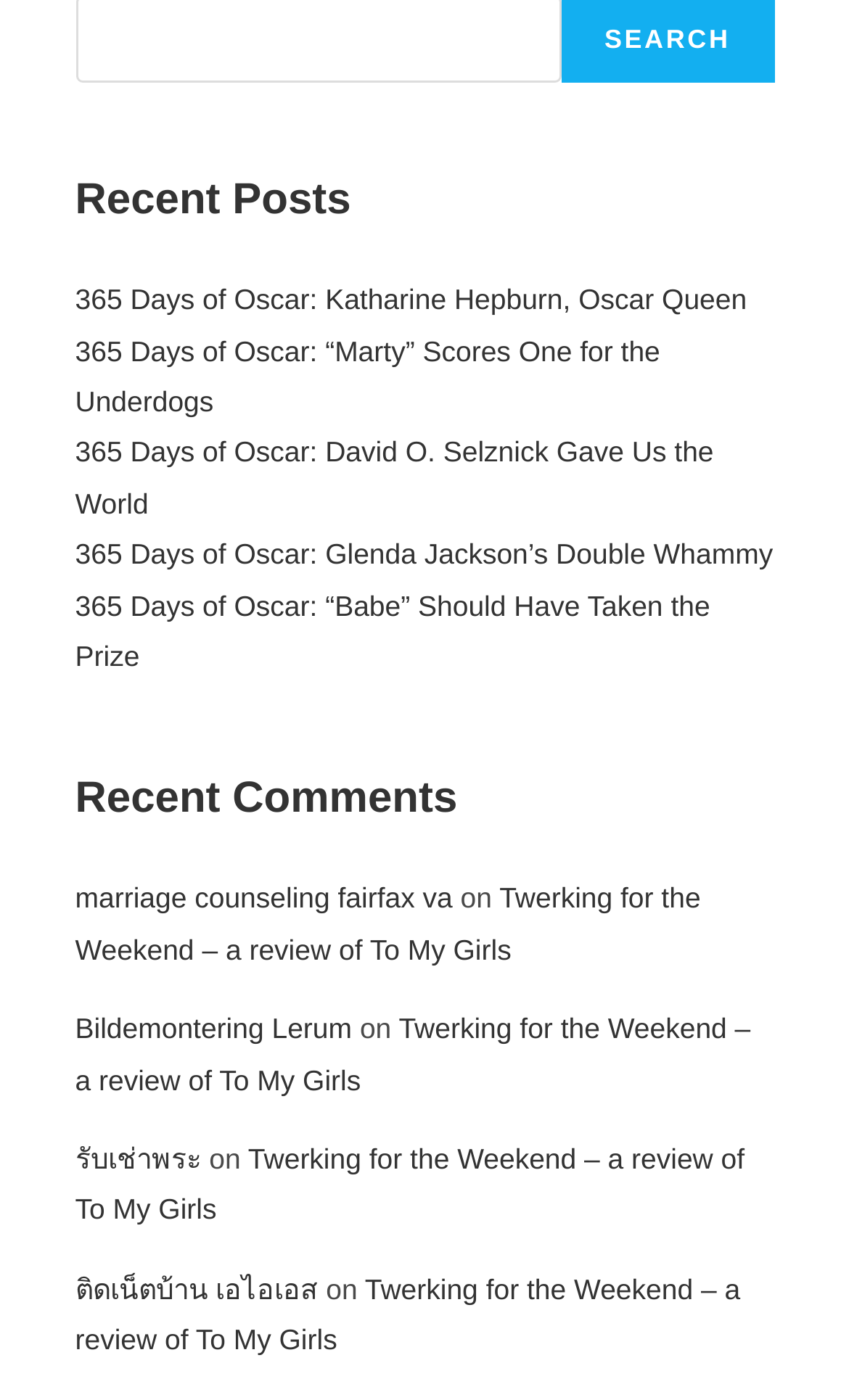Identify the bounding box for the UI element specified in this description: "marriage counseling fairfax va". The coordinates must be four float numbers between 0 and 1, formatted as [left, top, right, bottom].

[0.088, 0.63, 0.533, 0.653]